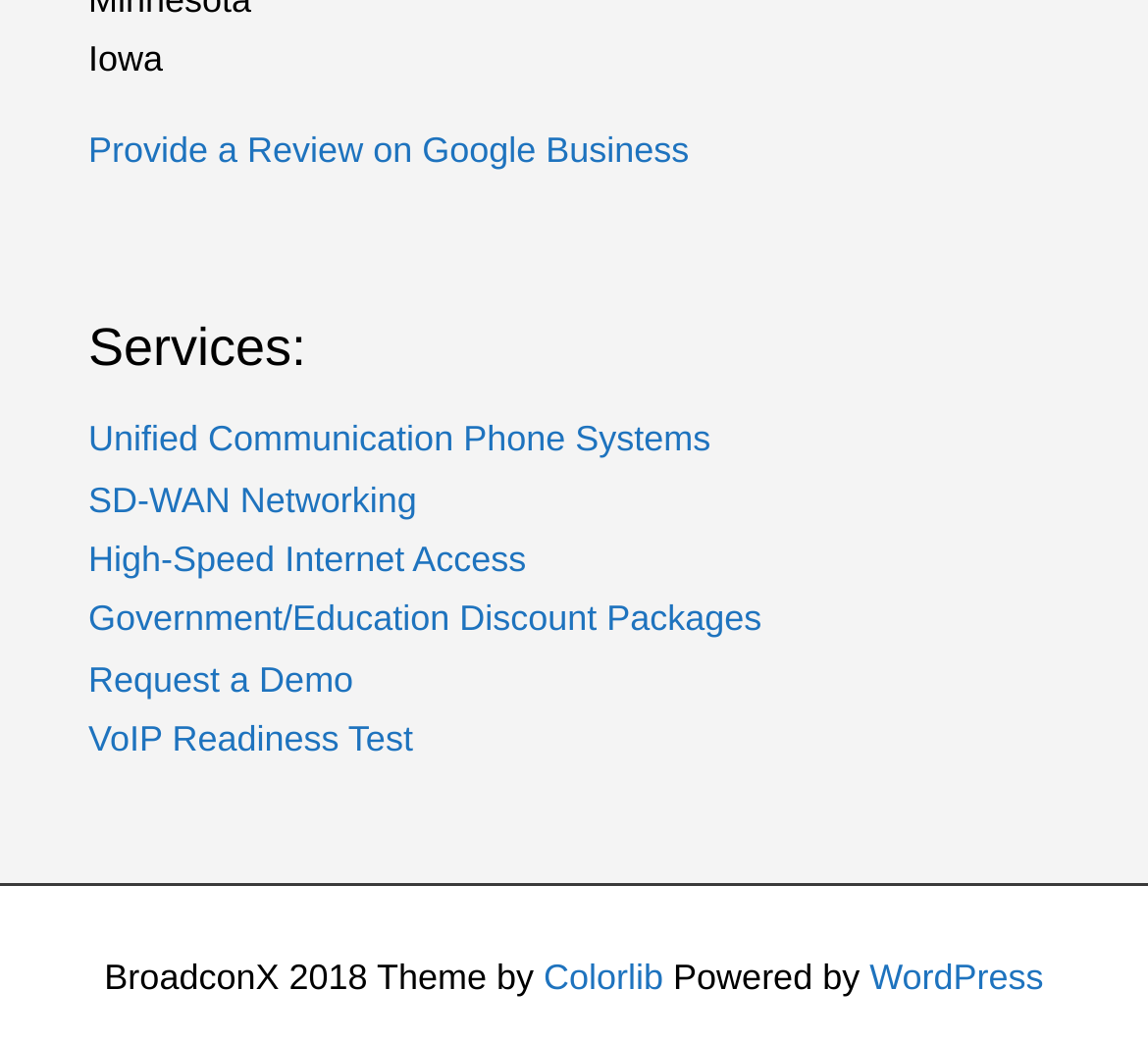Specify the bounding box coordinates for the region that must be clicked to perform the given instruction: "Request a Demo".

[0.077, 0.632, 0.308, 0.672]